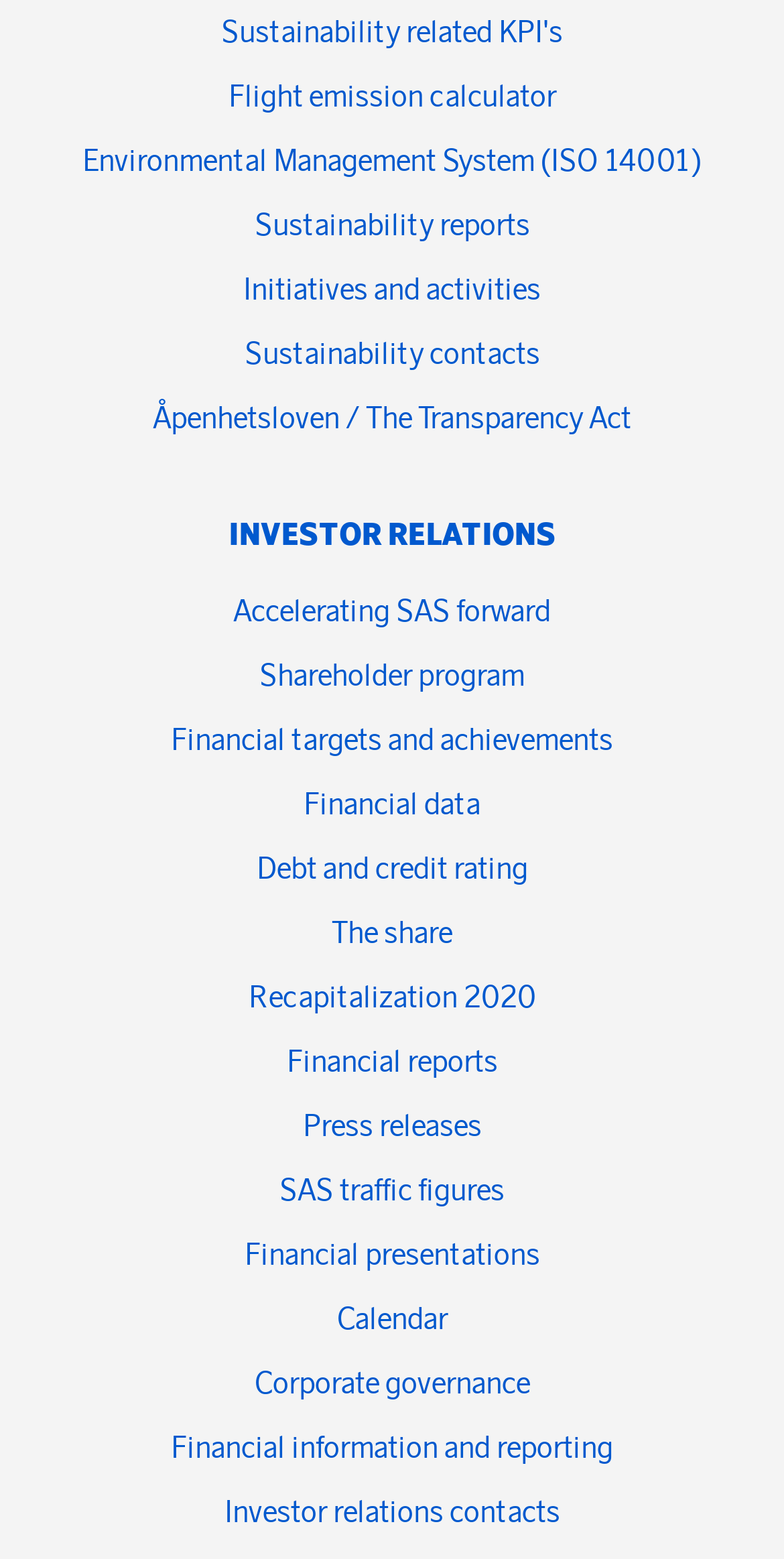Respond to the question below with a single word or phrase:
What is the last link on the webpage?

Investor relations contacts